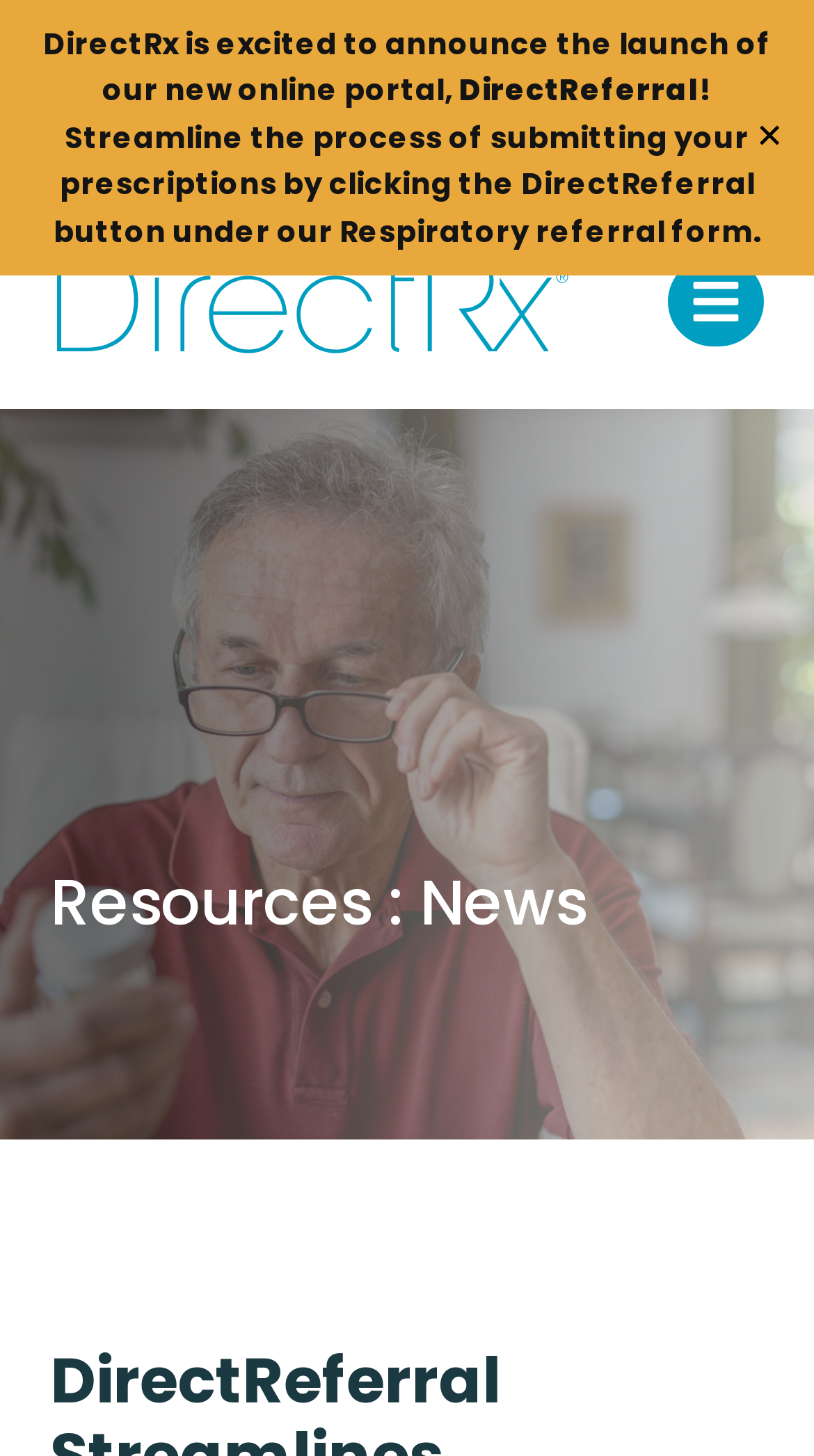Based on the image, please respond to the question with as much detail as possible:
What is the purpose of the DirectReferral button?

The purpose of the DirectReferral button can be inferred from the StaticText element with the text '! Streamline the process of submitting your prescriptions by clicking the DirectReferral button under our Respiratory referral form.' which is located below the introduction text.